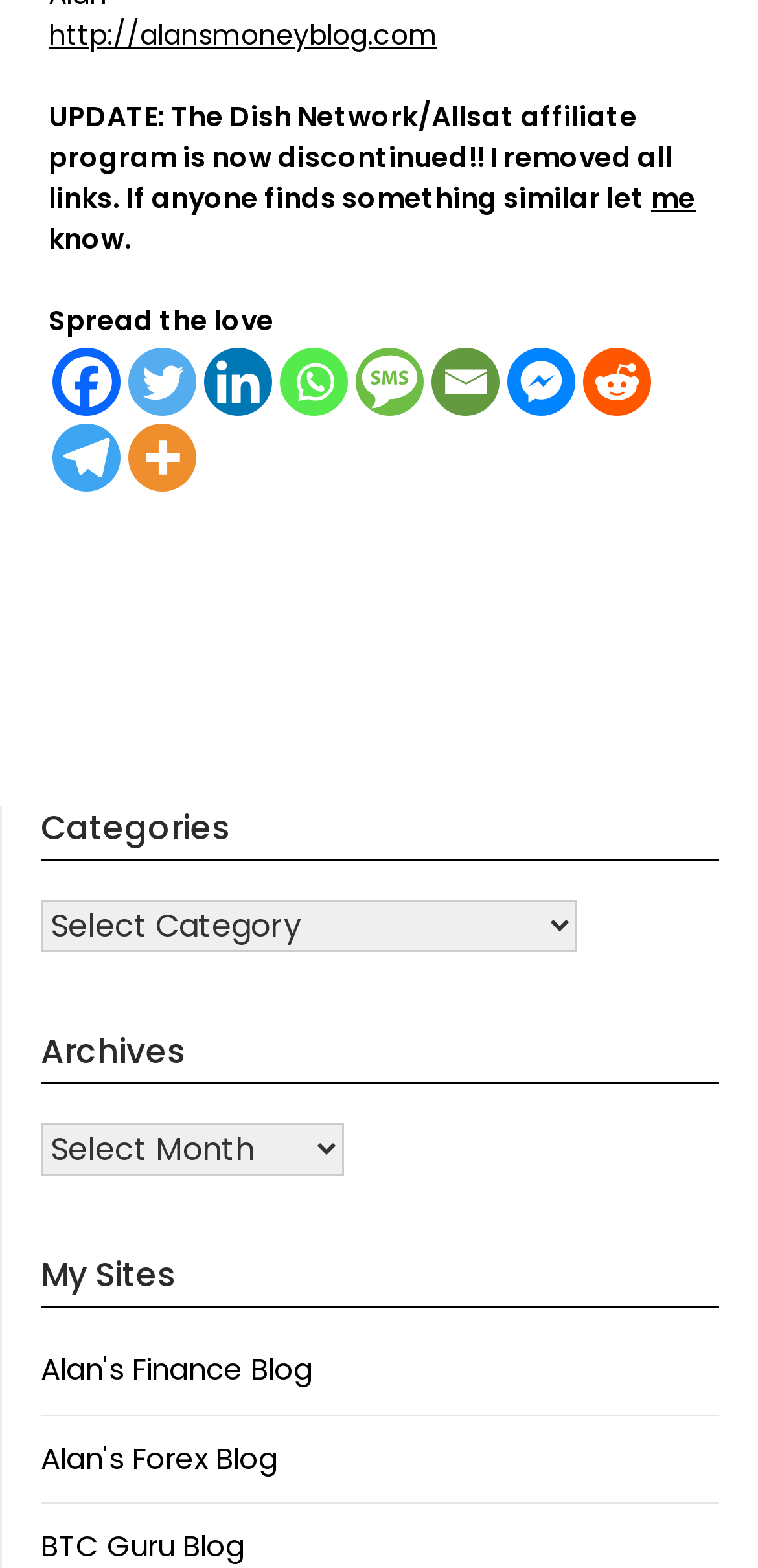Identify the bounding box coordinates of the specific part of the webpage to click to complete this instruction: "view archives".

[0.054, 0.716, 0.454, 0.75]